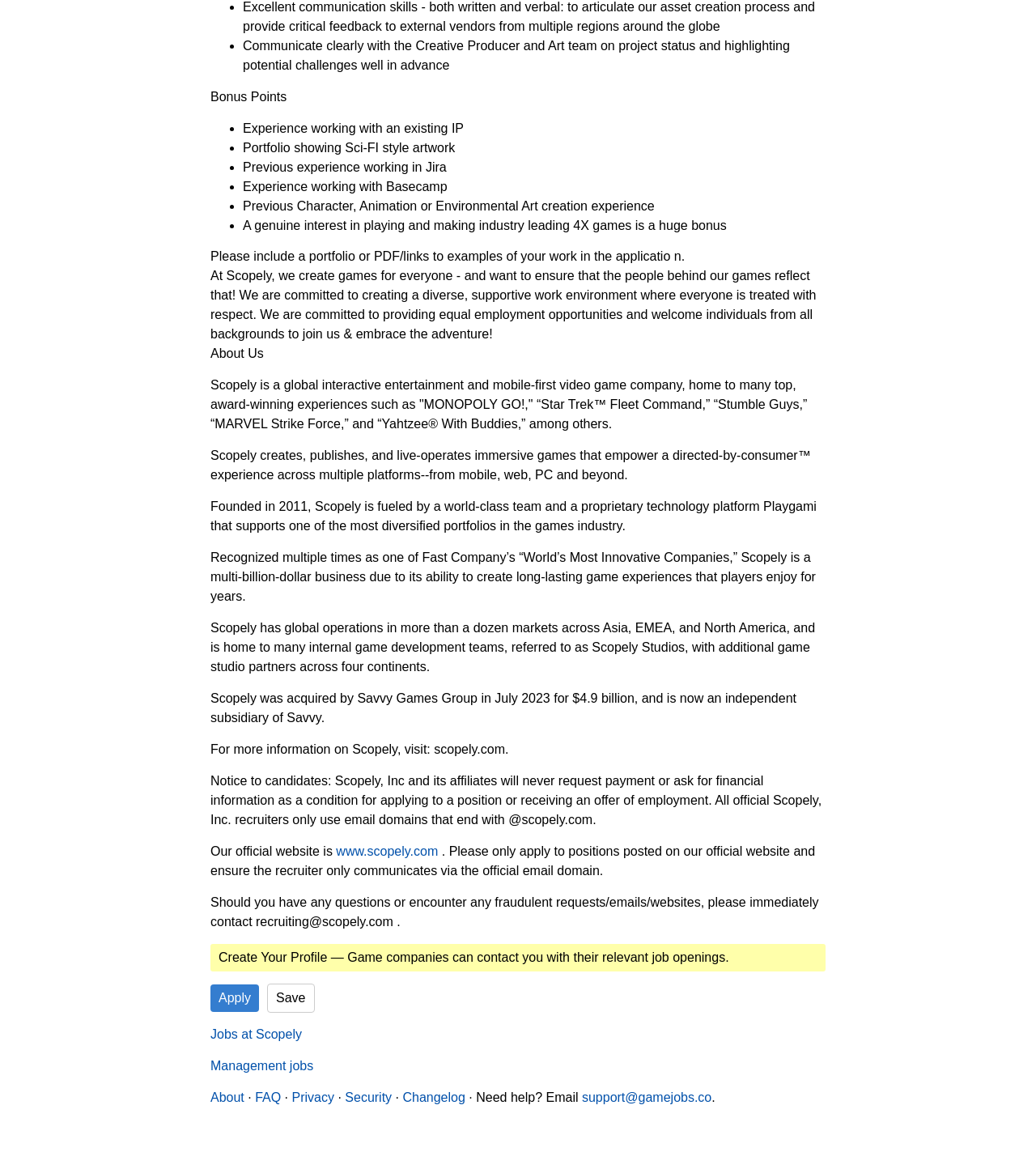Find the bounding box coordinates for the area that should be clicked to accomplish the instruction: "View Jobs at Scopely".

[0.203, 0.892, 0.291, 0.904]